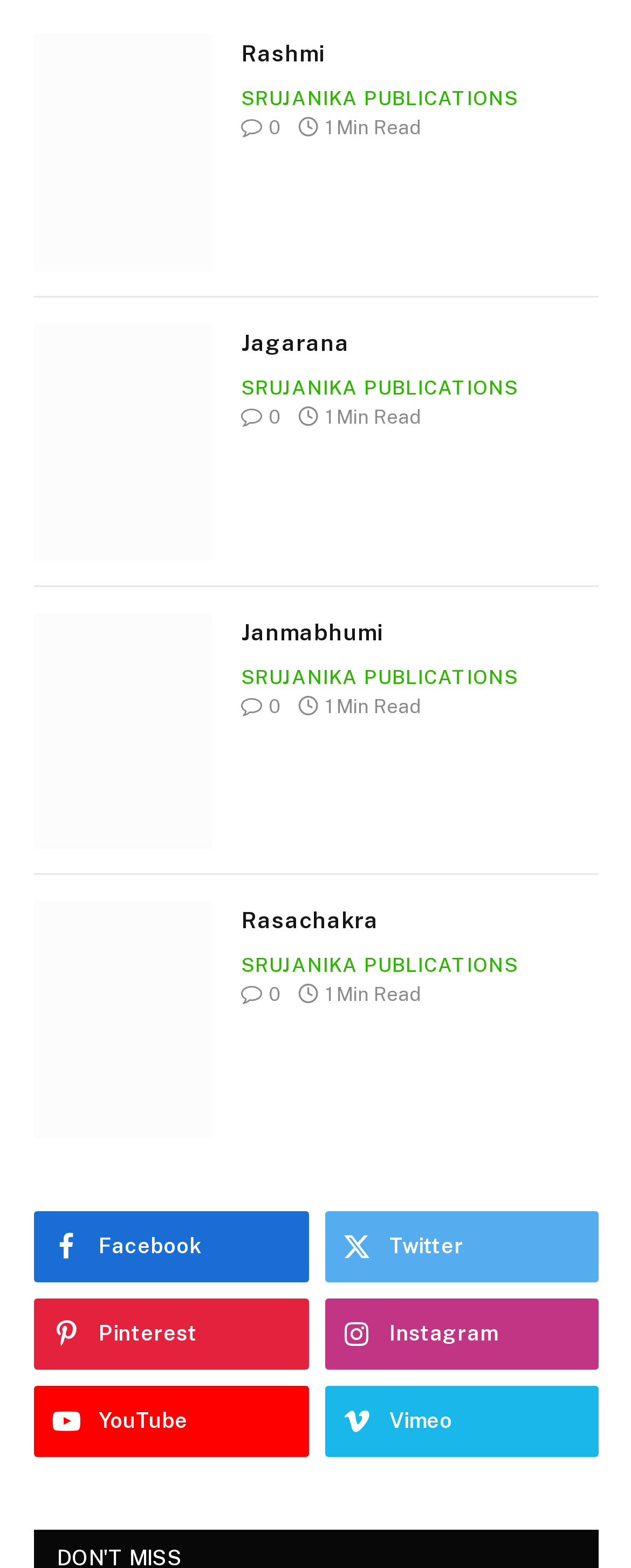What is the name of the first article?
Using the picture, provide a one-word or short phrase answer.

Rashmi